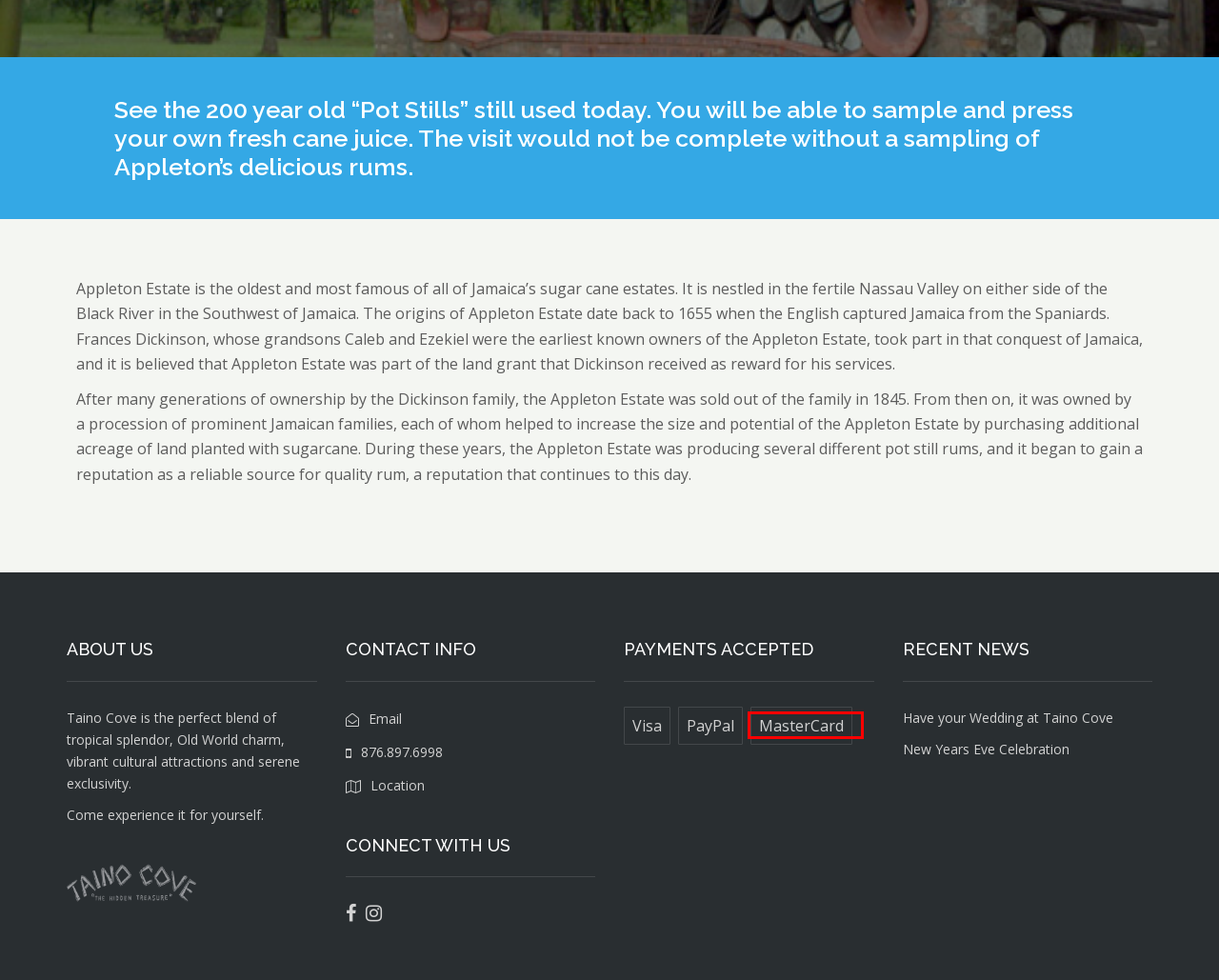Please examine the screenshot provided, which contains a red bounding box around a UI element. Select the webpage description that most accurately describes the new page displayed after clicking the highlighted element. Here are the candidates:
A. New Years Eve Celebration – Taino Cove
B. 万事达卡：一家身处支付领域的全球性科技公司
C. Rooms and Suites – Taino Cove
D. Have your Wedding at Taino Cove – Taino Cove
E. Taino Cove – The Hidden Treasure
F. Explore – Taino Cove
G. News and Events – Taino Cove
H. About – Taino Cove

B